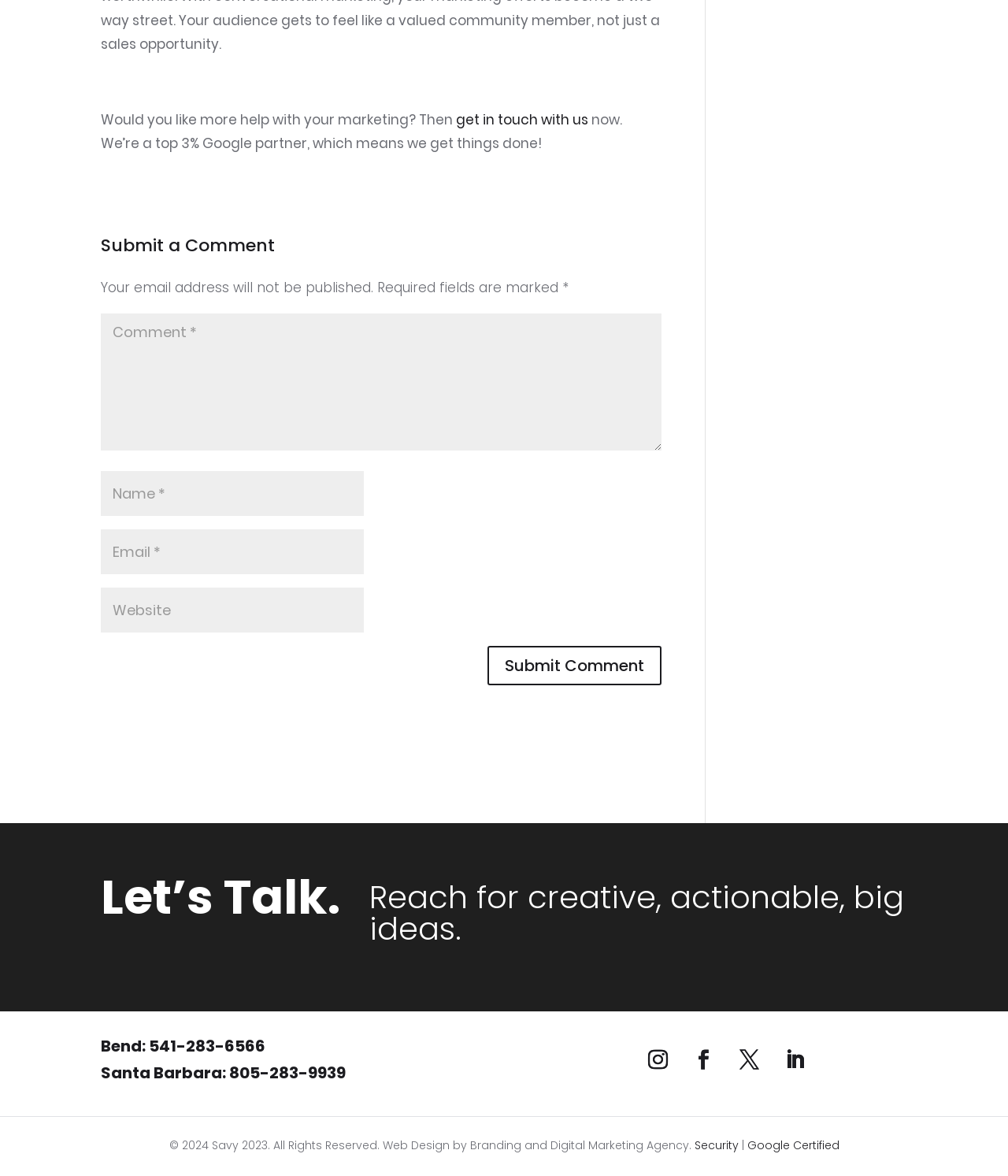Highlight the bounding box coordinates of the element you need to click to perform the following instruction: "get in touch with us."

[0.452, 0.094, 0.584, 0.11]